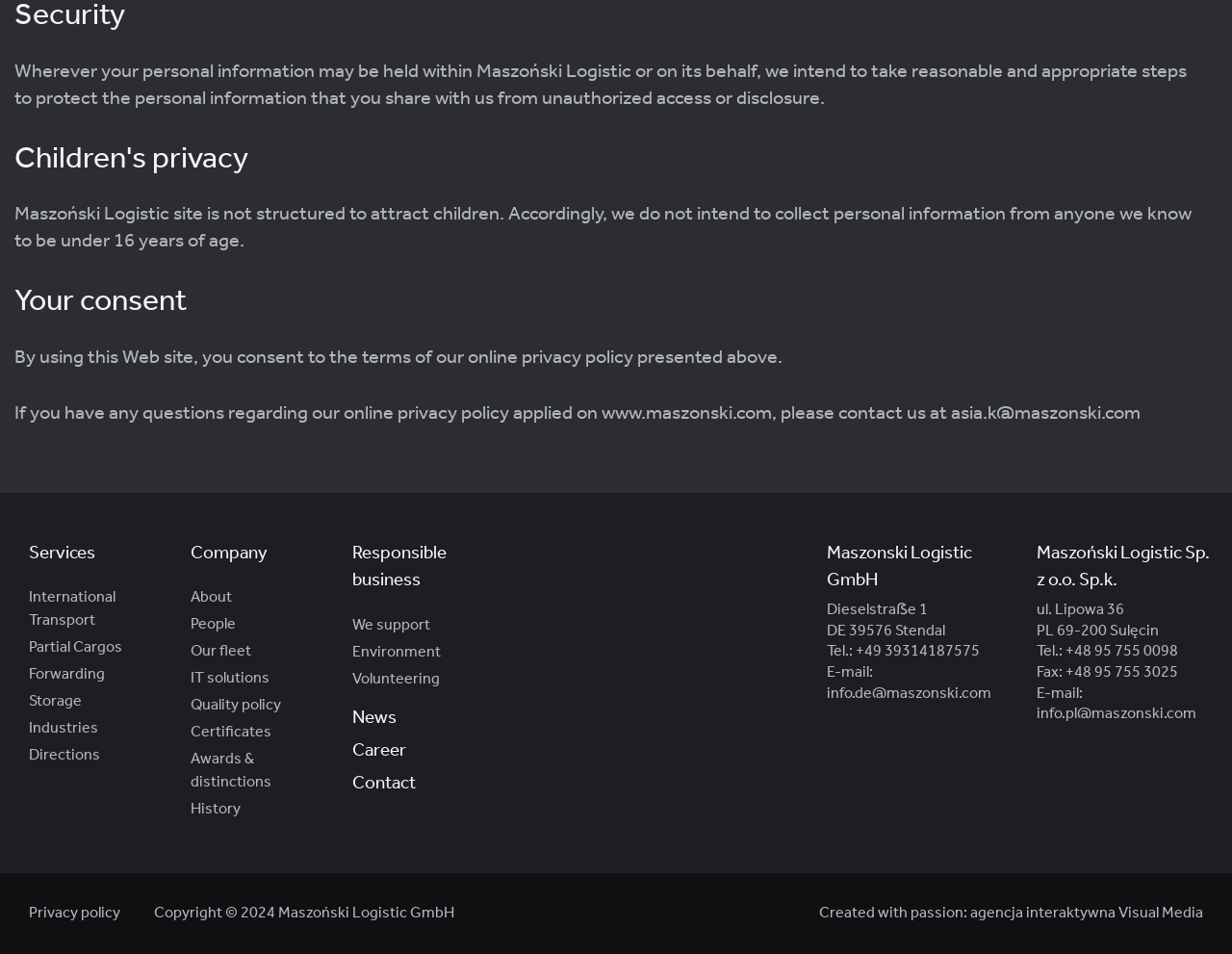Specify the bounding box coordinates of the area to click in order to execute this command: 'Click on Services'. The coordinates should consist of four float numbers ranging from 0 to 1, and should be formatted as [left, top, right, bottom].

[0.023, 0.567, 0.077, 0.595]